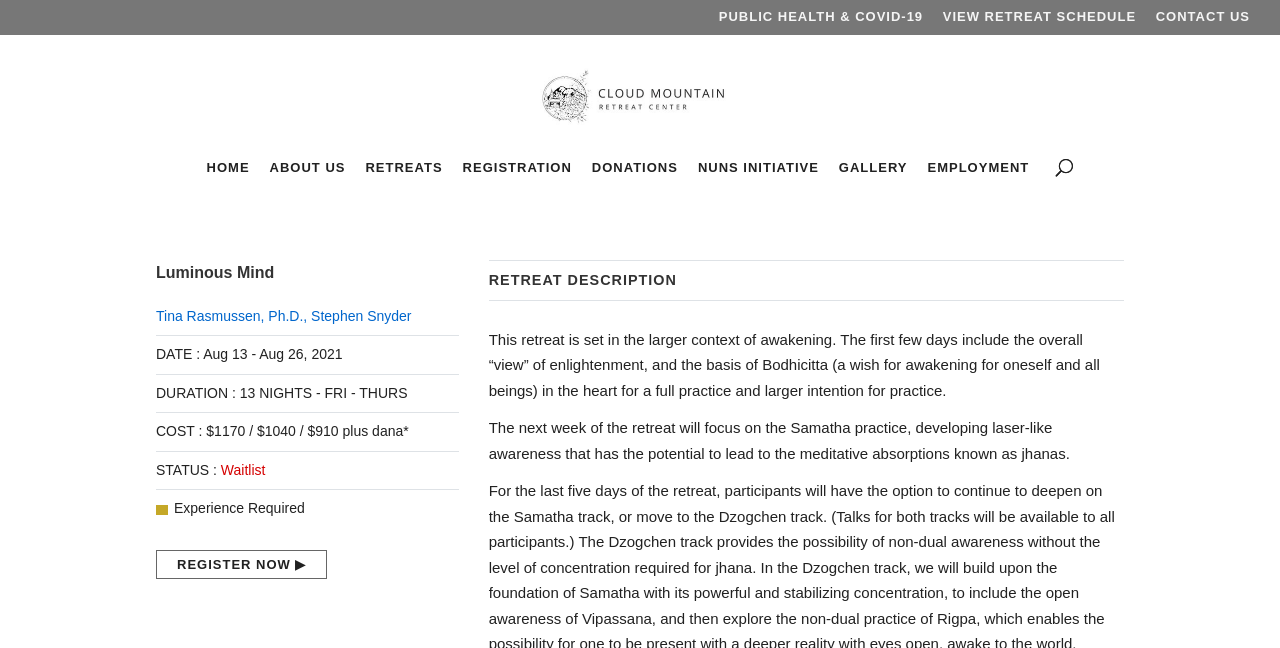Locate the bounding box coordinates of the clickable area needed to fulfill the instruction: "Search for something".

[0.053, 0.052, 0.953, 0.056]